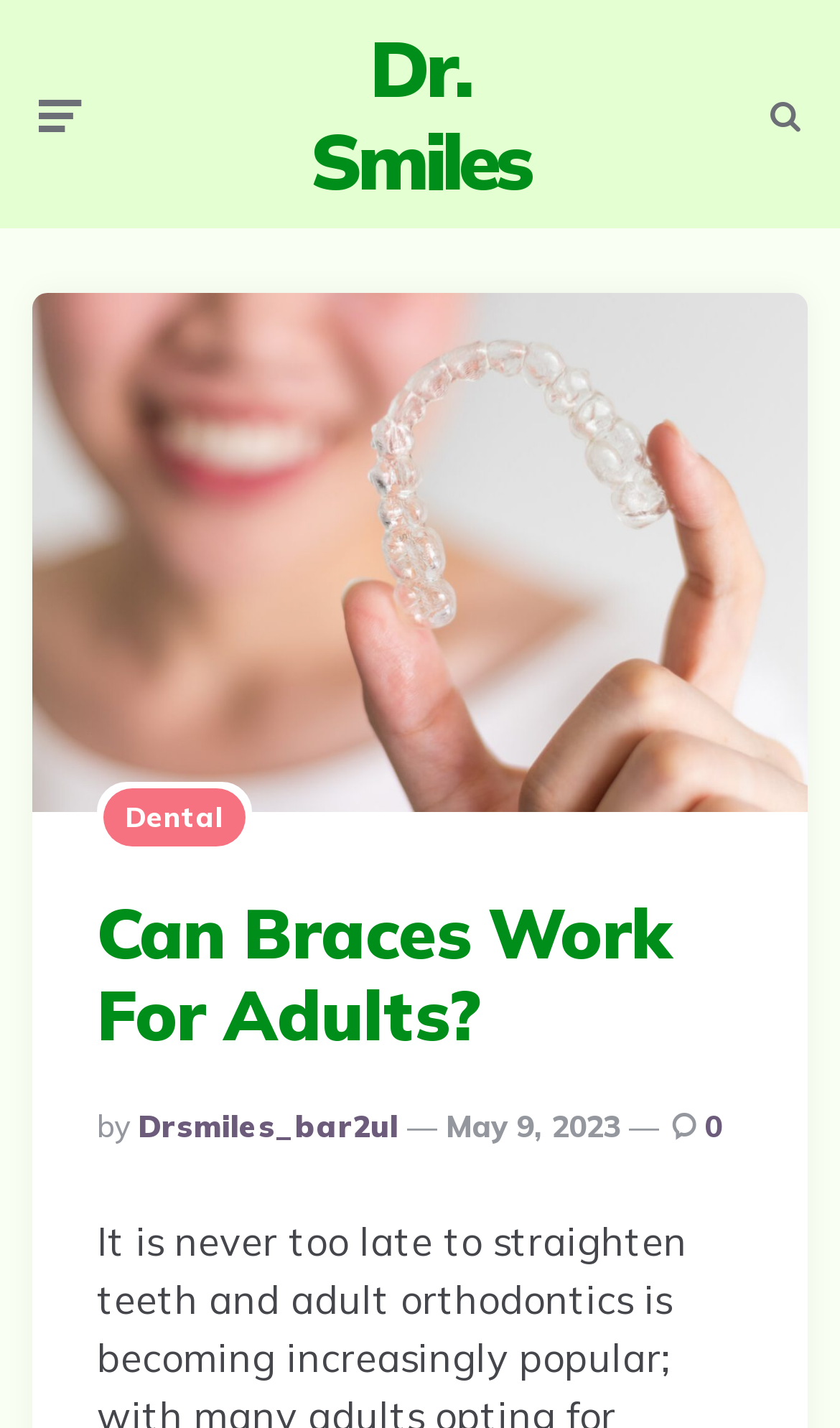Write an elaborate caption that captures the essence of the webpage.

The webpage is about orthodontic treatment for adults, specifically discussing whether braces can be effective for this age group. At the top, there is a header section with a link to "Dr. Smiles" on the left side, taking up about a third of the width. Below this, there is a heading that reads "Can Braces Work For Adults?" which spans most of the width. 

Underneath the heading, there is a section with text "Posted By" followed by "by" and a link to "Drsmiles_bar2ul". To the right of this section, there is a timestamp showing "May 9, 2023". Further to the right, there is a link with the text "0". 

On the top-right side, there is a link to "Dental", which is part of a larger header section that takes up most of the width.